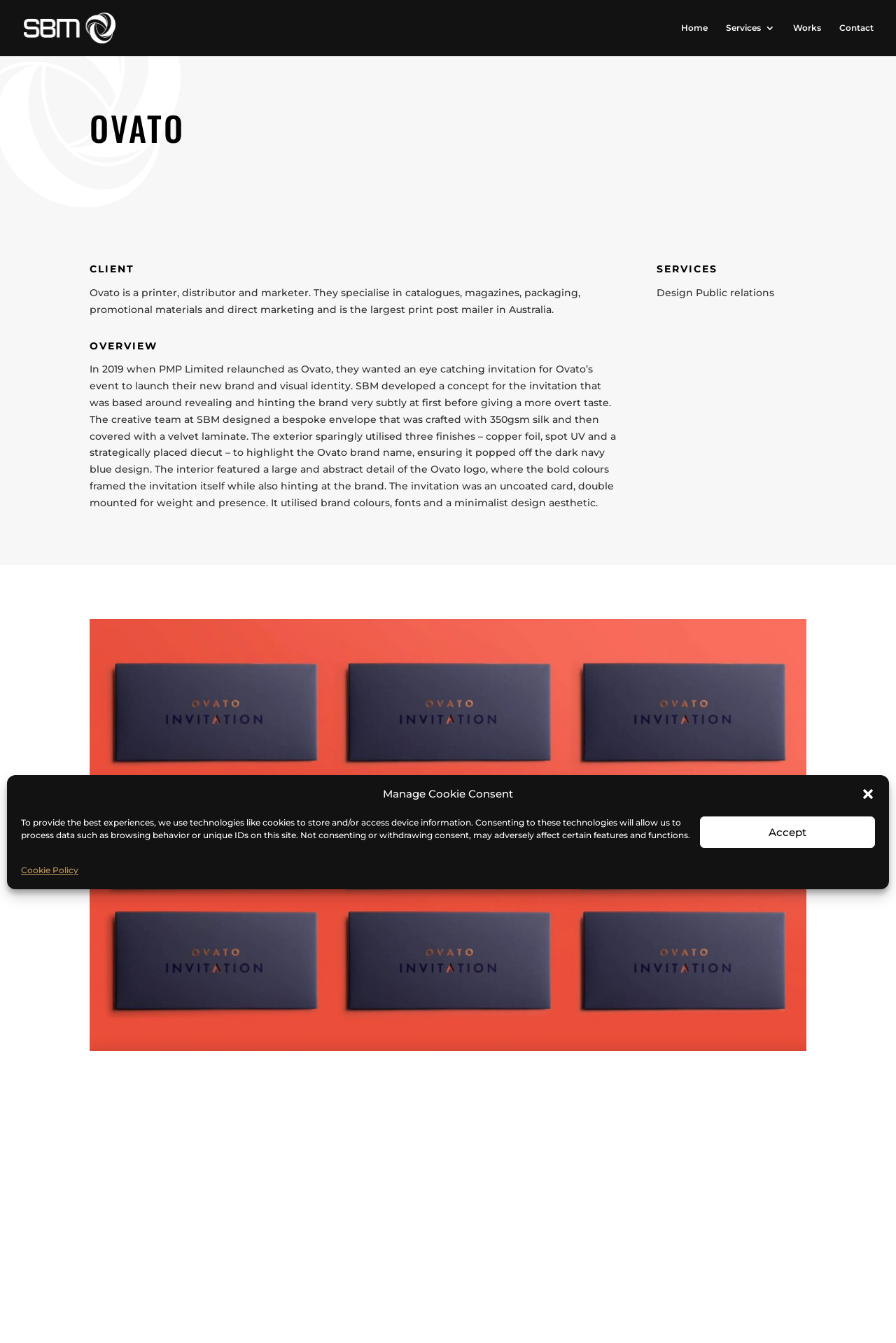What is the name of the company described on this webpage?
Answer with a single word or phrase by referring to the visual content.

Ovato